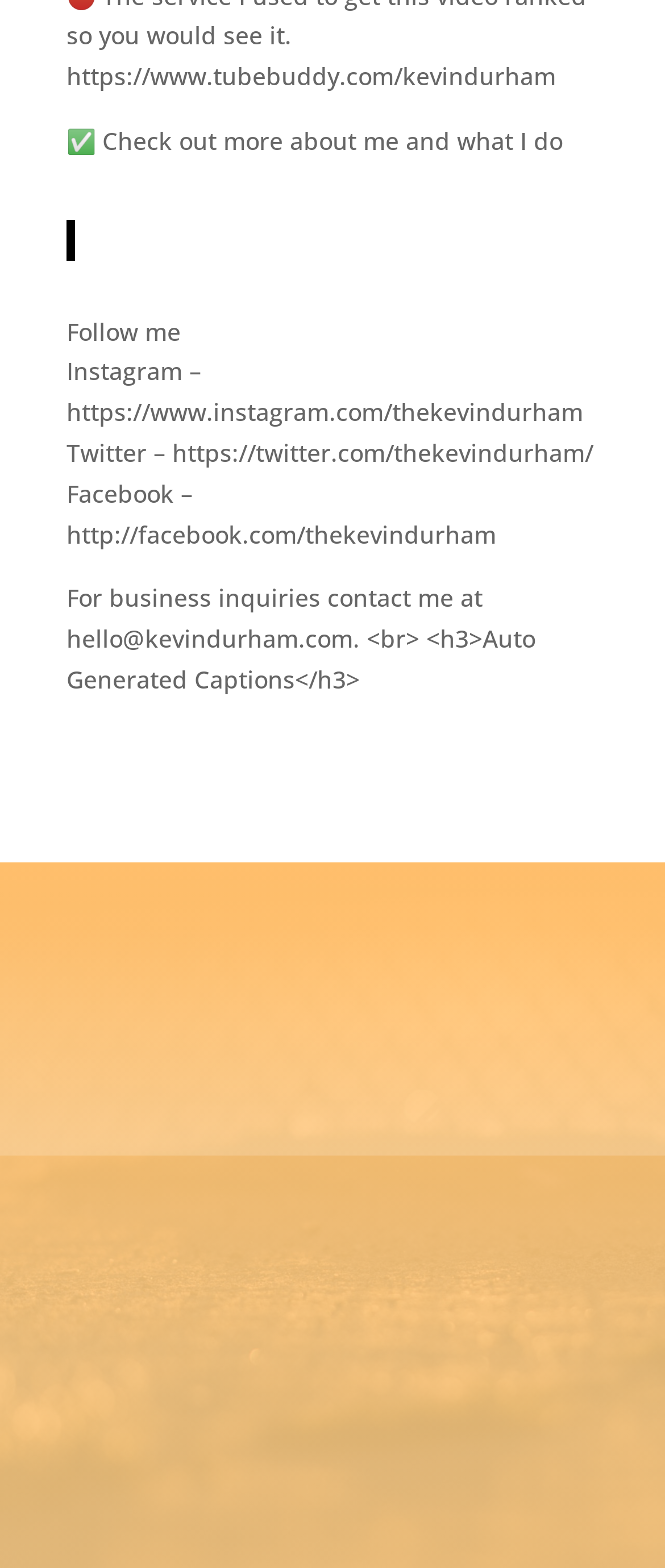What is the purpose of the webpage?
Kindly give a detailed and elaborate answer to the question.

The webpage has a blockquote with a link to 'Home', and it mentions the comedian Kevin Durham's social media platforms and email address for business inquiries, suggesting that the purpose of the webpage is to showcase Kevin Durham's work and provide a way for people to contact him.